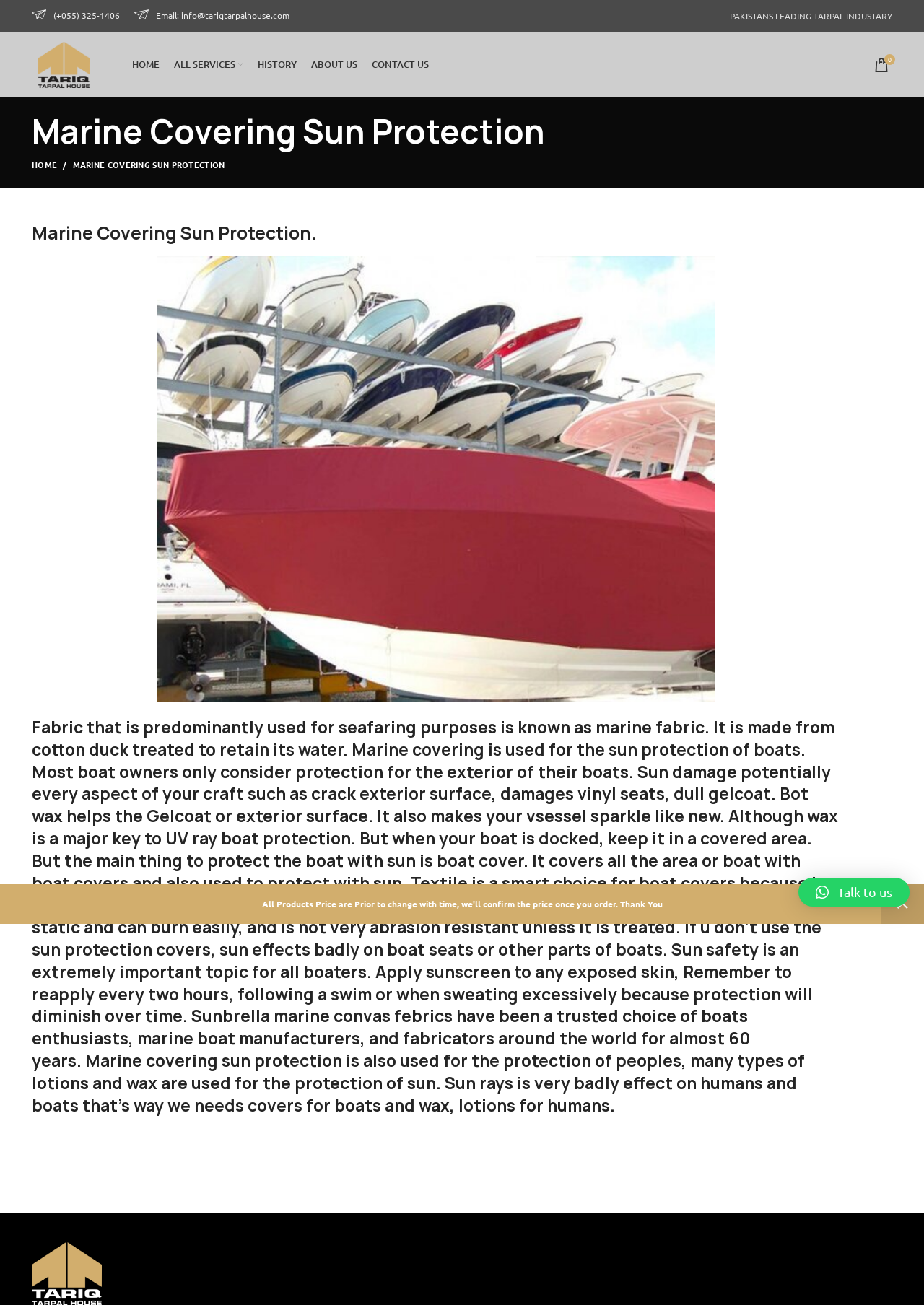What is marine fabric used for?
Provide an in-depth and detailed answer to the question.

According to the webpage, marine fabric is made from cotton duck treated to retain its water, and it is used for seafaring purposes, specifically for the sun protection of boats.